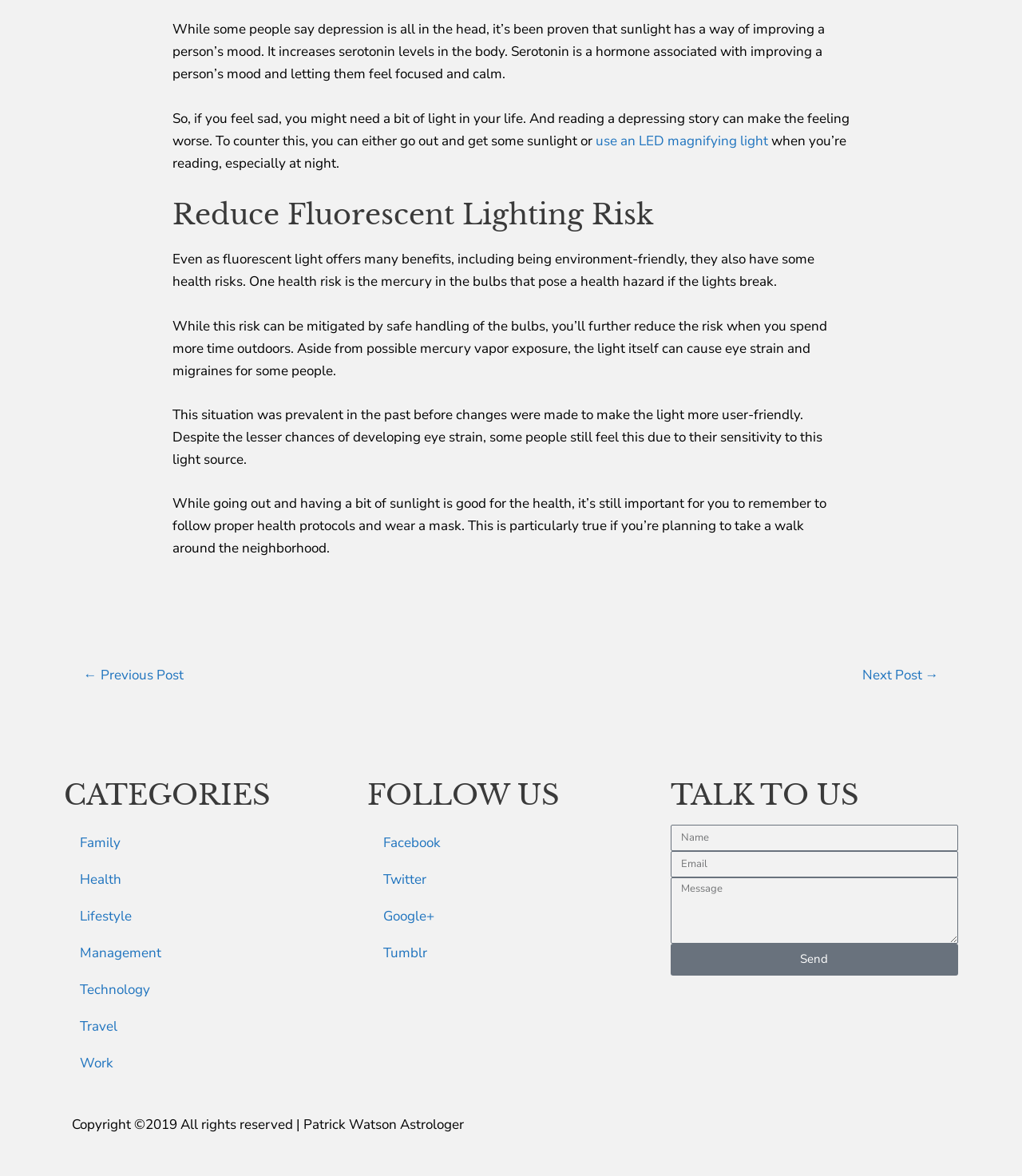Using the details in the image, give a detailed response to the question below:
What is recommended to wear when taking a walk outside?

The text advises to follow proper health protocols and wear a mask, especially when planning to take a walk around the neighborhood.